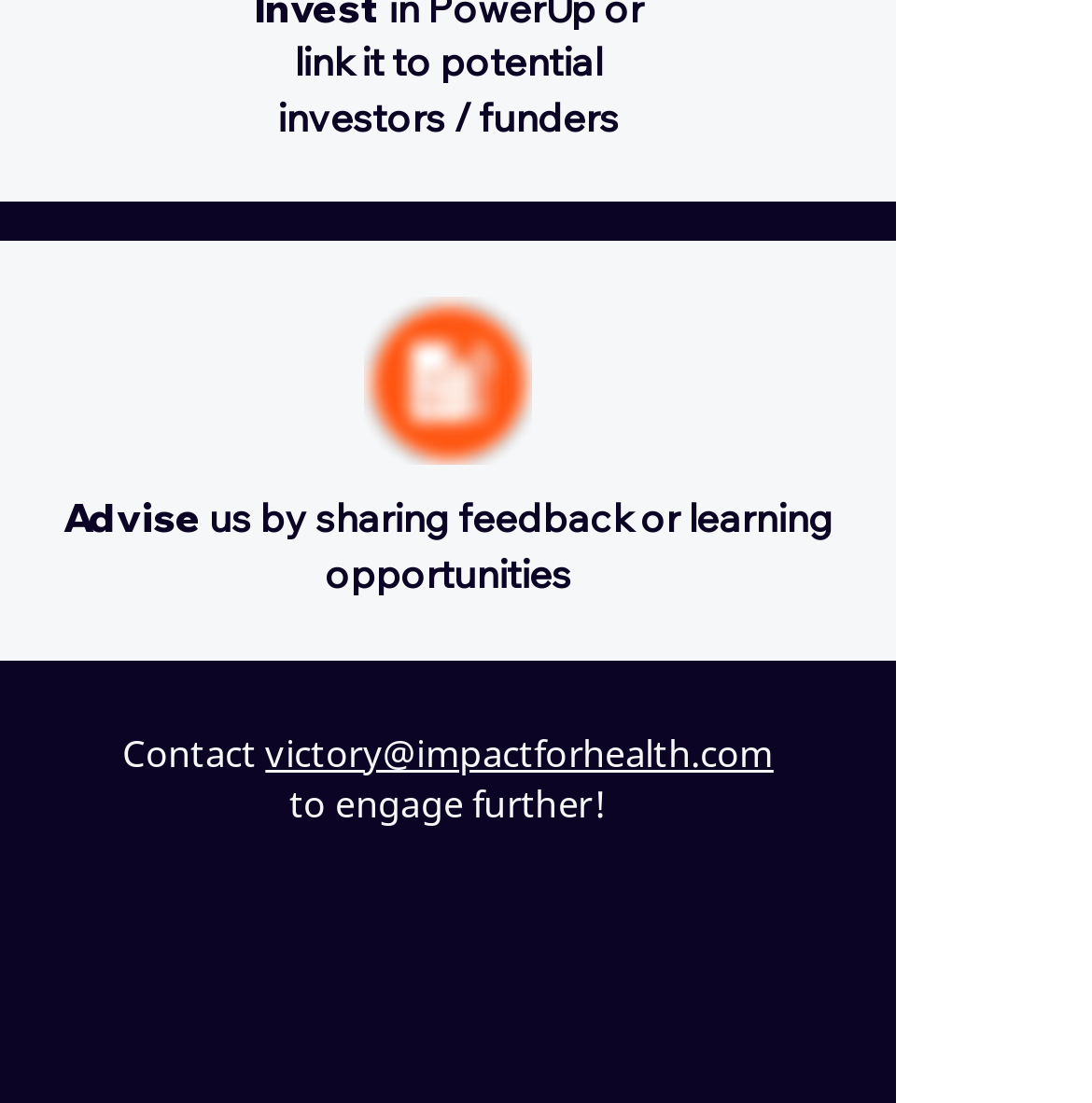What is the topic of the webpage?
Look at the image and provide a short answer using one word or a phrase.

Impact for Health